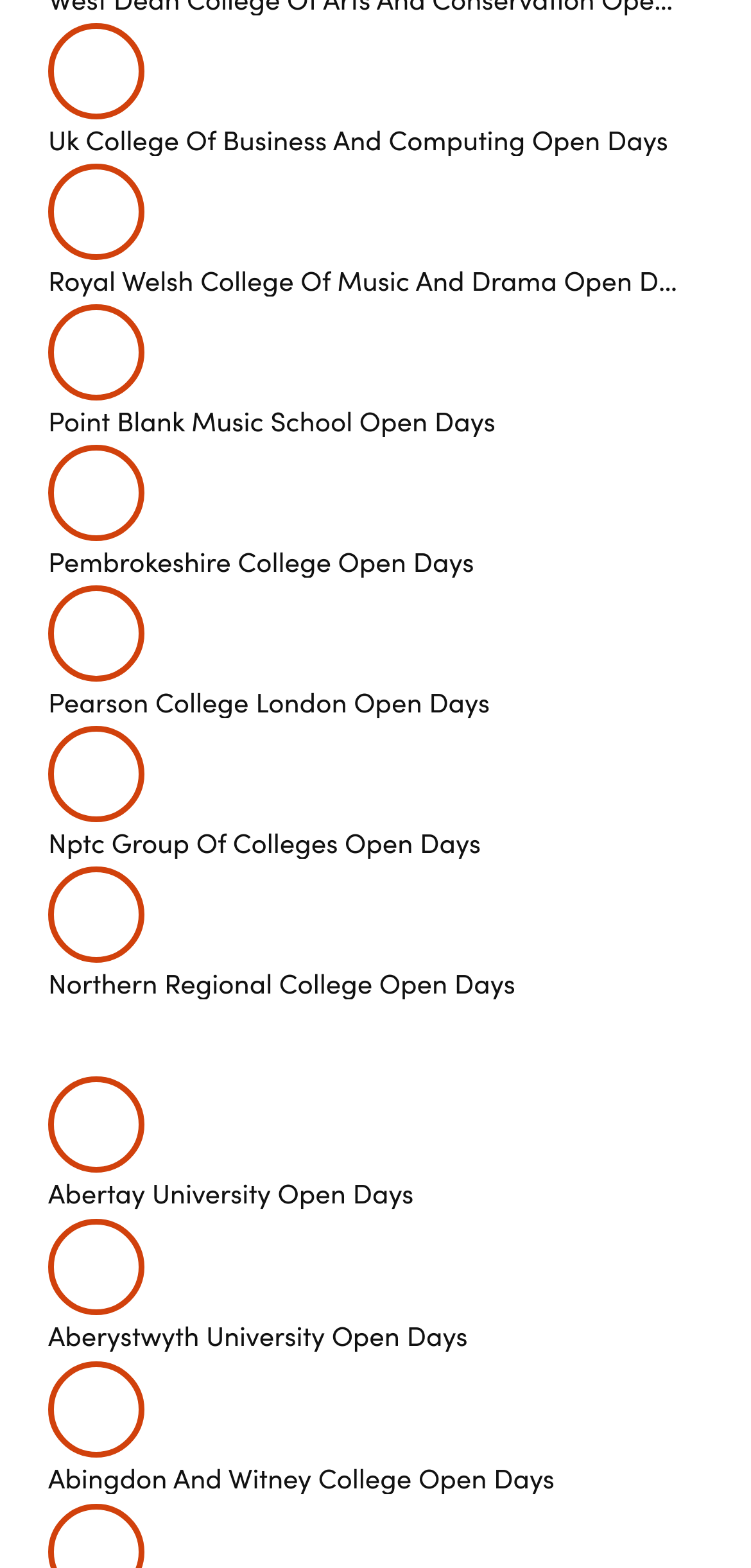What is the name of the university listed after Abertay University?
Kindly answer the question with as much detail as you can.

I looked at the list of headings that contain the phrase 'Open Days' and are associated with a link, which indicates a college or university. I found the heading element that contains the text 'Abertay University Open Days' and looked at the next heading element, which contains the text 'Aberystwyth University Open Days'.